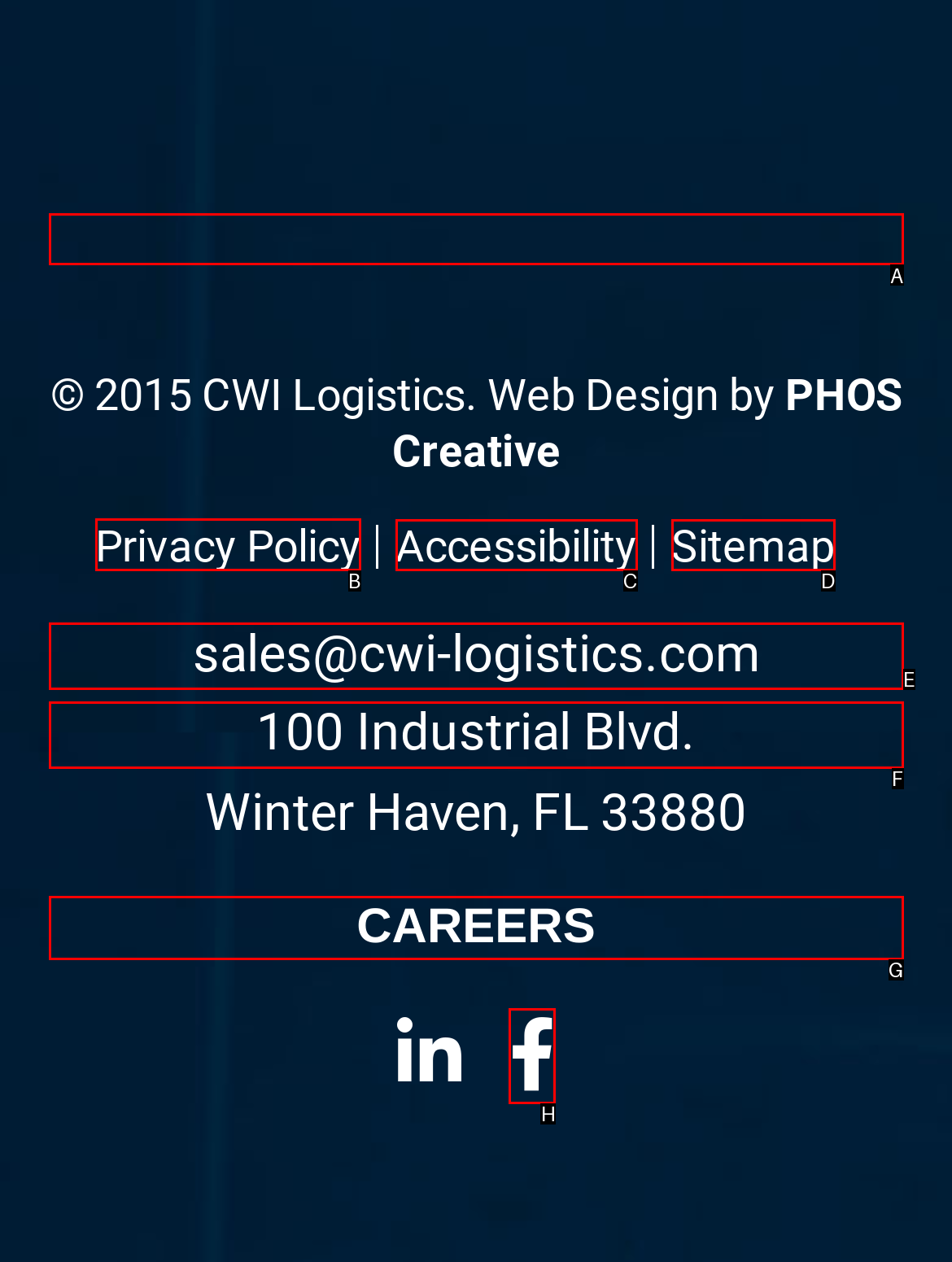Point out the option that needs to be clicked to fulfill the following instruction: View the Privacy Policy
Answer with the letter of the appropriate choice from the listed options.

B